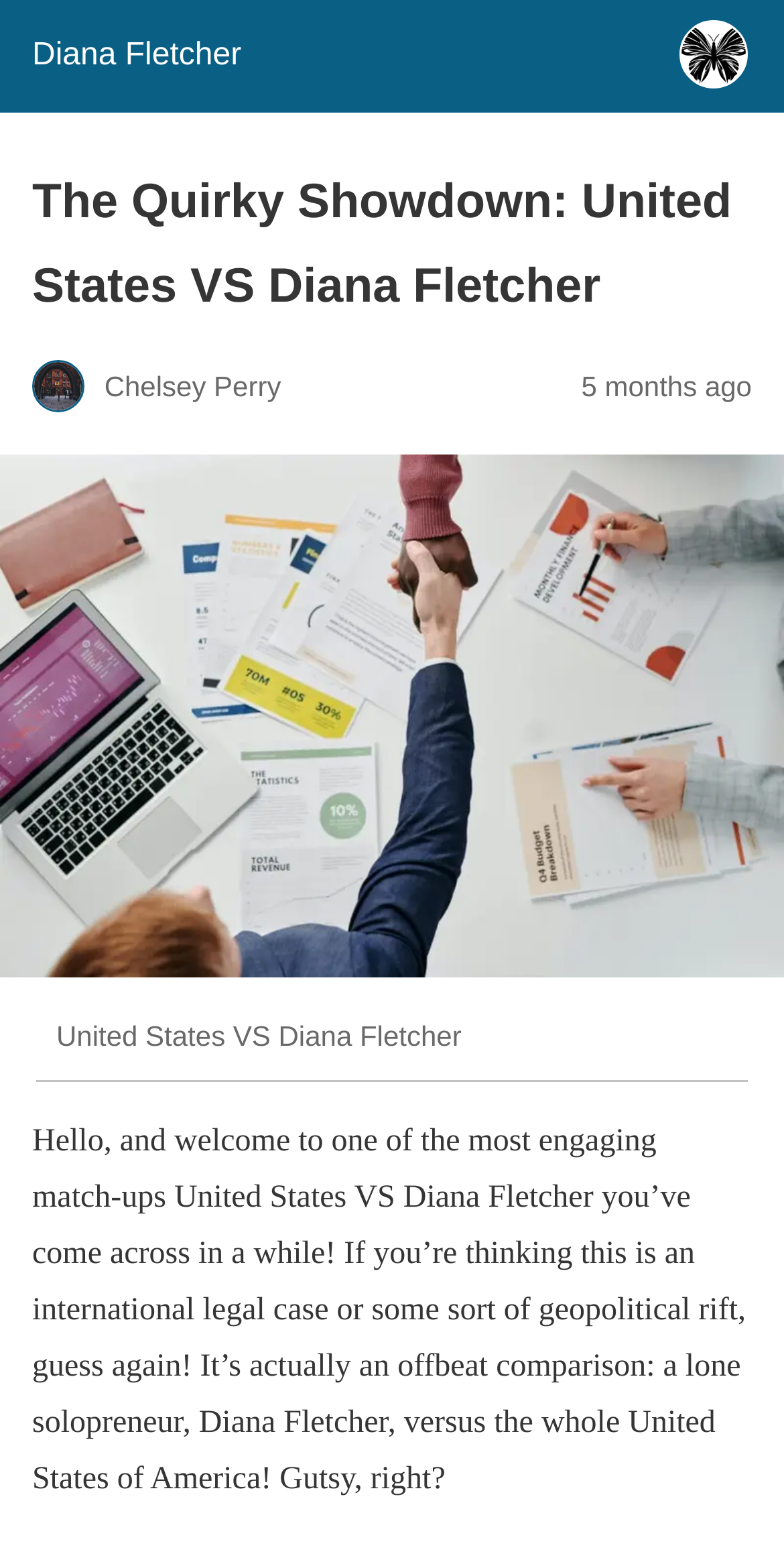What is the topic of the quirky showdown?
Using the visual information from the image, give a one-word or short-phrase answer.

United States VS Diana Fletcher